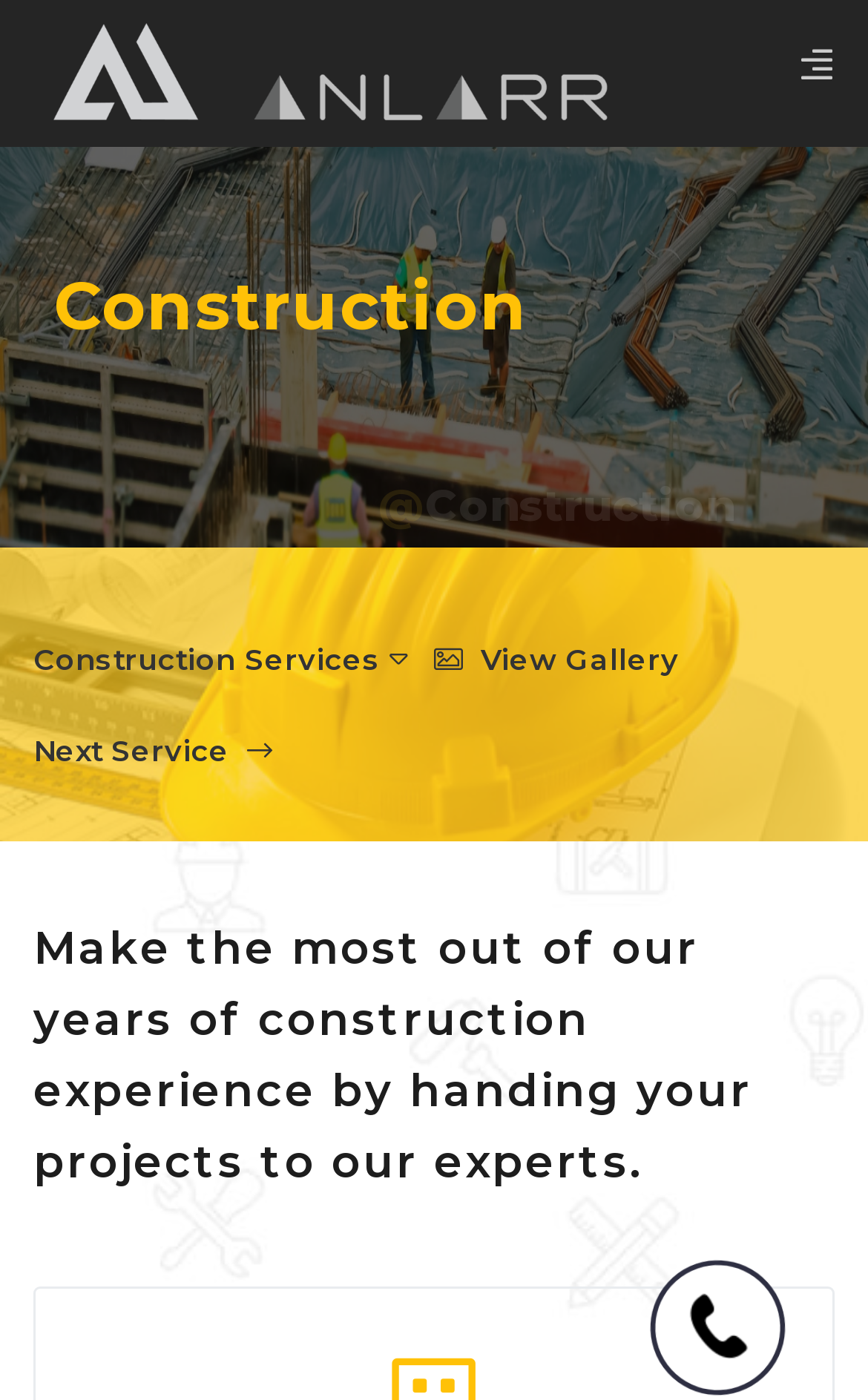Provide a brief response in the form of a single word or phrase:
How many navigation links are there in the middle section of the webpage?

3